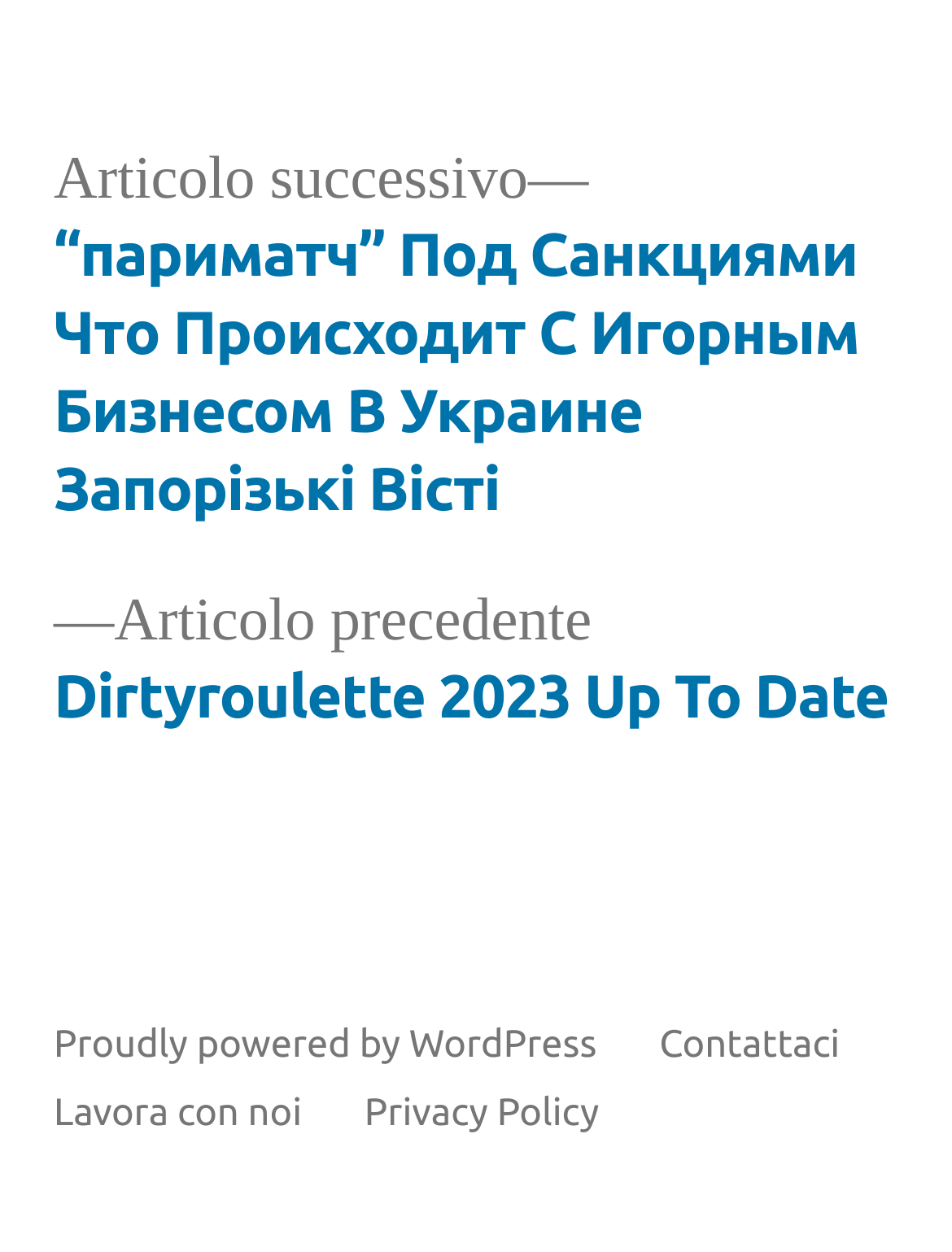Find the bounding box of the UI element described as follows: "Contattaci".

[0.692, 0.814, 0.882, 0.85]